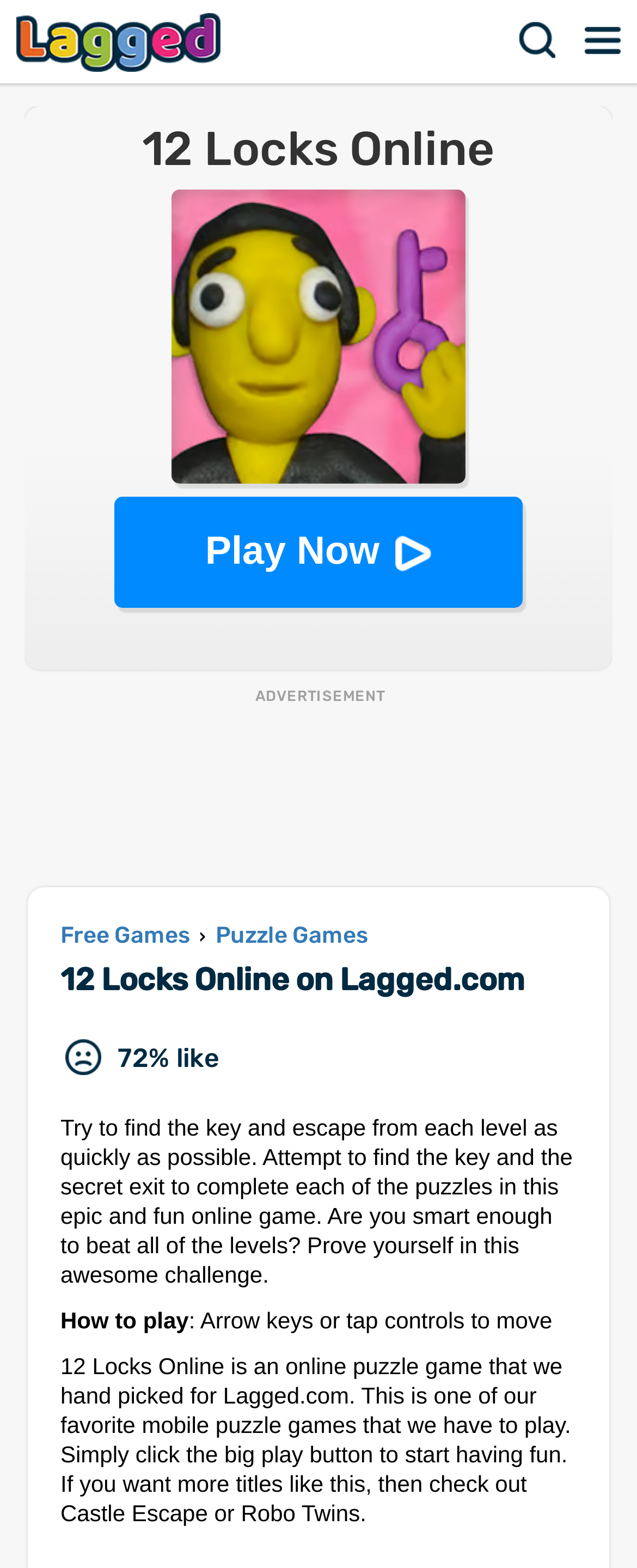How do I play this game?
Please give a detailed and elaborate answer to the question based on the image.

The instructions on how to play the game can be found in the static text element ': Arrow keys or tap controls to move' which is located below the 'How to play' heading.